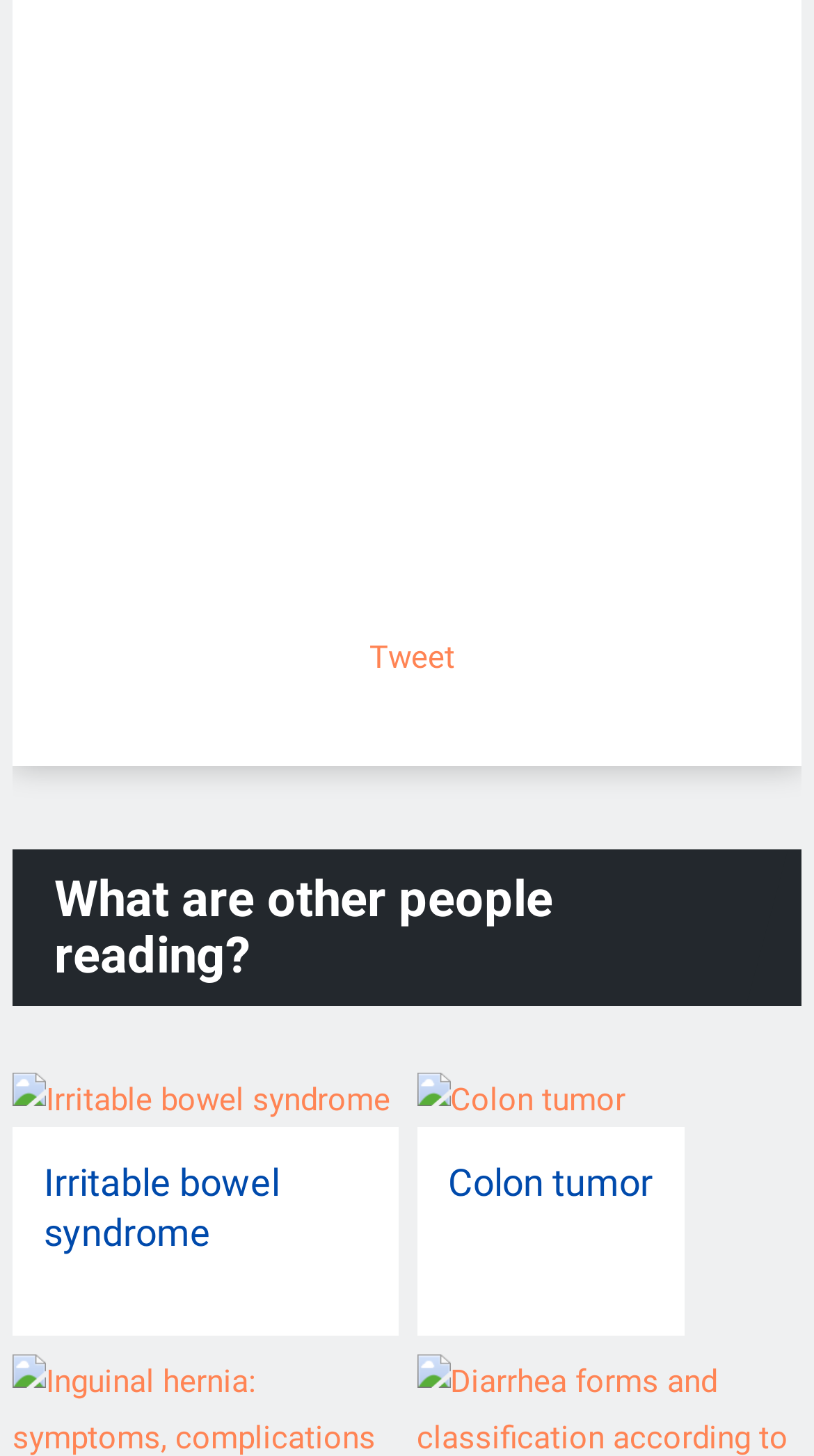What is the purpose of the 'Tweet' link?
Please provide a comprehensive and detailed answer to the question.

The 'Tweet' link is located at the top of the webpage, and its purpose is likely to allow users to share the content of the webpage on Twitter.